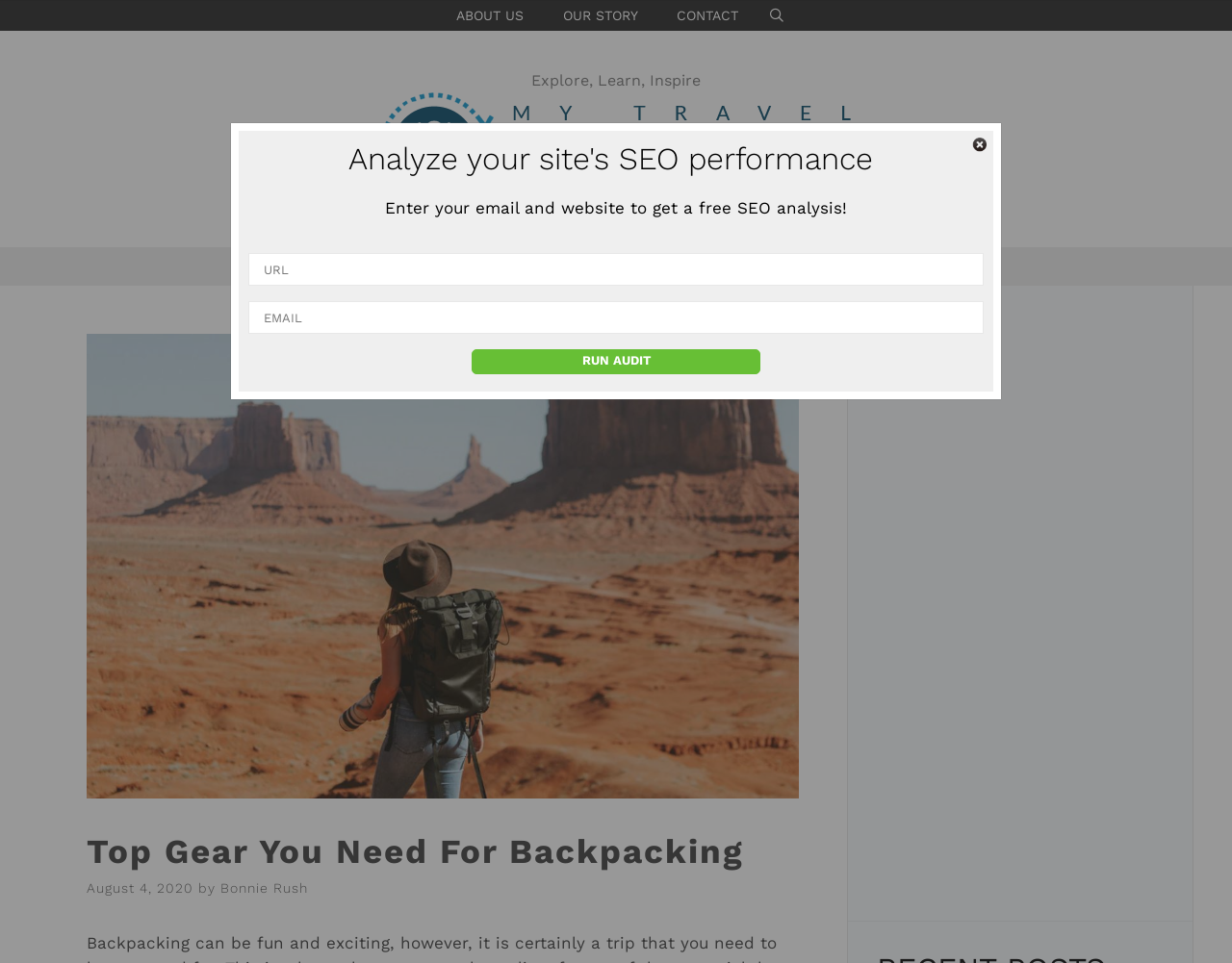Please provide a comprehensive response to the question based on the details in the image: What type of guides are provided on the website?

I found the link 'Traveller Guides' with a bounding box coordinate of [0.441, 0.257, 0.571, 0.297], which indicates that the website provides traveller guides, among other types of content.